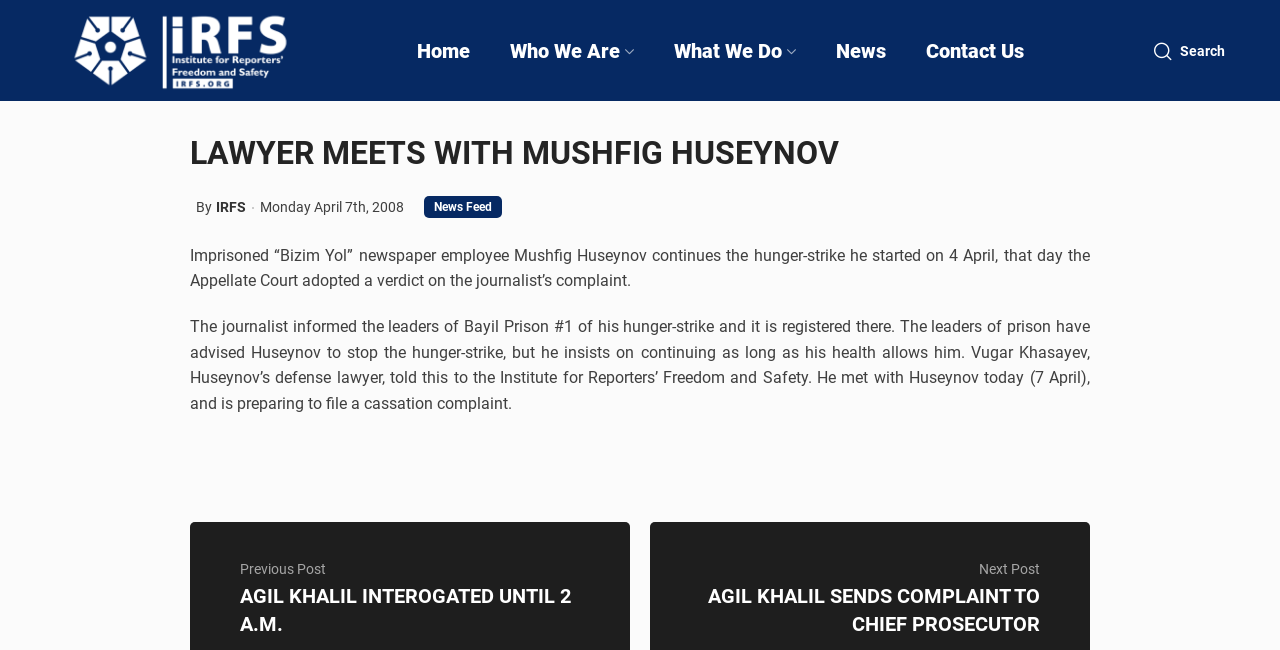Offer an extensive depiction of the webpage and its key elements.

The webpage appears to be a news article page from the Institute for Reporters' Freedom and Safety (IRFS). At the top, there is a logo of IRFS, which is an image with a link to the IRFS homepage. Below the logo, there is a navigation menu with links to "Home", "Who We Are", "What We Do", "News", "Contact Us", and a search function.

The main content of the page is an article with the title "LAWYER MEETS WITH MUSHFIG HUSEYNOV". The article is written by IRFS and has a timestamp of Monday, April 7th, 2008. The article discusses the hunger strike of imprisoned journalist Mushfig Huseynov and his meeting with his defense lawyer, Vugar Khasayev.

Below the article, there are links to "News Feed" and a footer section with no notable content. The page also has a pagination section with links to "Previous Post" and "Next Post", which lead to other news articles. The previous post is titled "AGIL KHALIL INTEROGATED UNTIL 2 A.M." and the next post is titled "AGIL KHALIL SENDS COMPLAINT TO CHIEF PROSECUTOR".